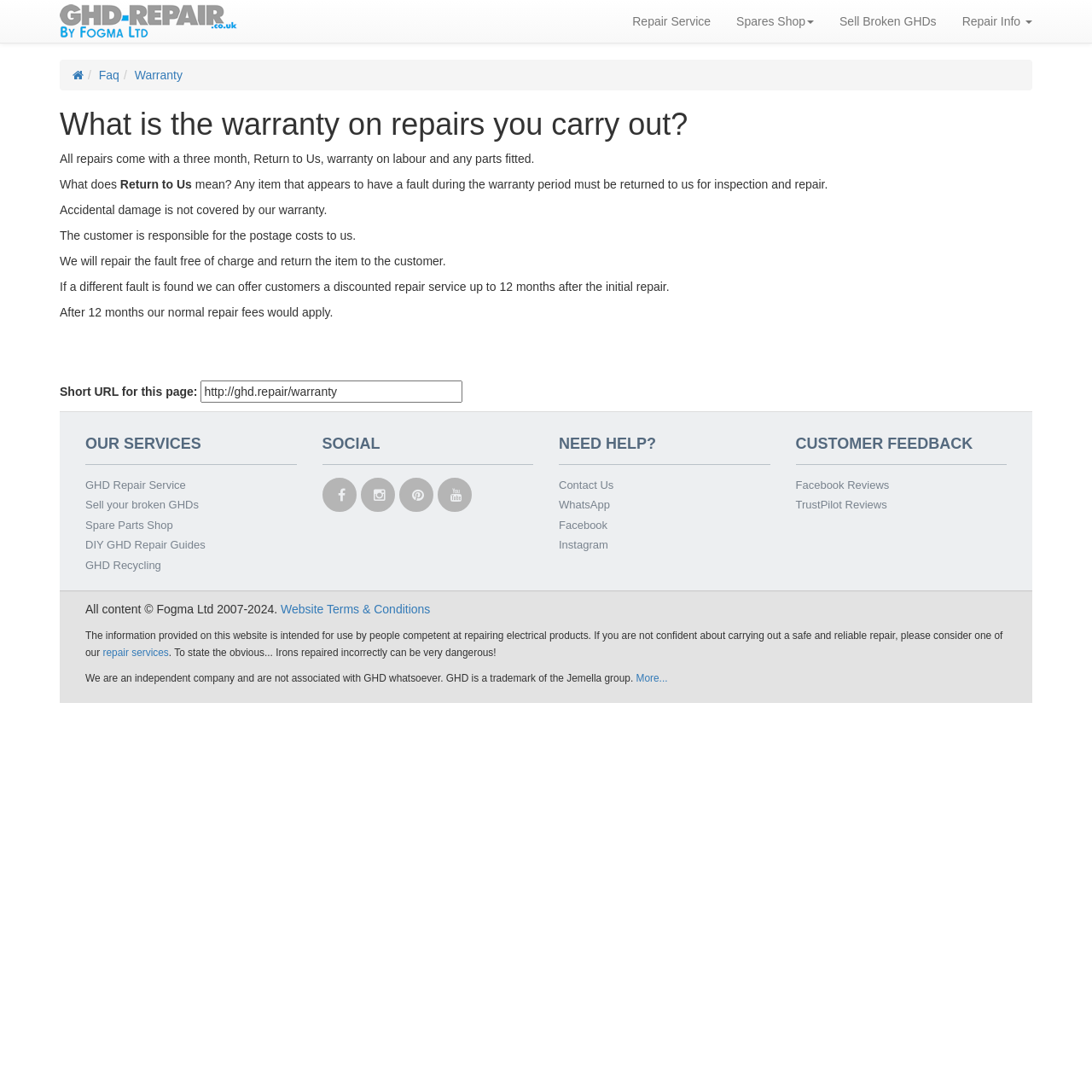Identify the bounding box coordinates for the element you need to click to achieve the following task: "Click on the 'Warranty' link". The coordinates must be four float values ranging from 0 to 1, formatted as [left, top, right, bottom].

[0.123, 0.062, 0.167, 0.075]